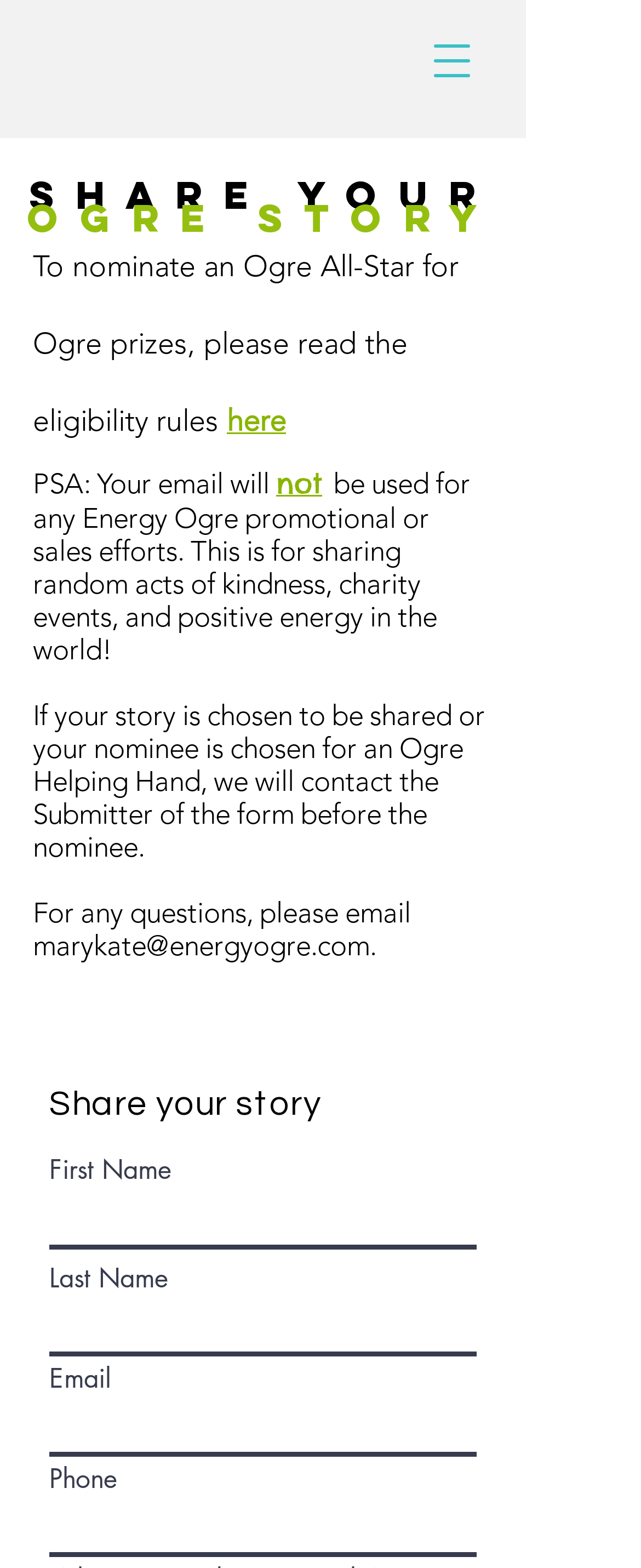Where can I find the eligibility rules for nominating an Ogre All-Star?
Offer a detailed and full explanation in response to the question.

The webpage provides a button labeled 'here' that links to the eligibility rules for nominating an Ogre All-Star, as stated in the text 'To nominate an Ogre All-Star for Ogre prizes, please read the eligibility rules here'.